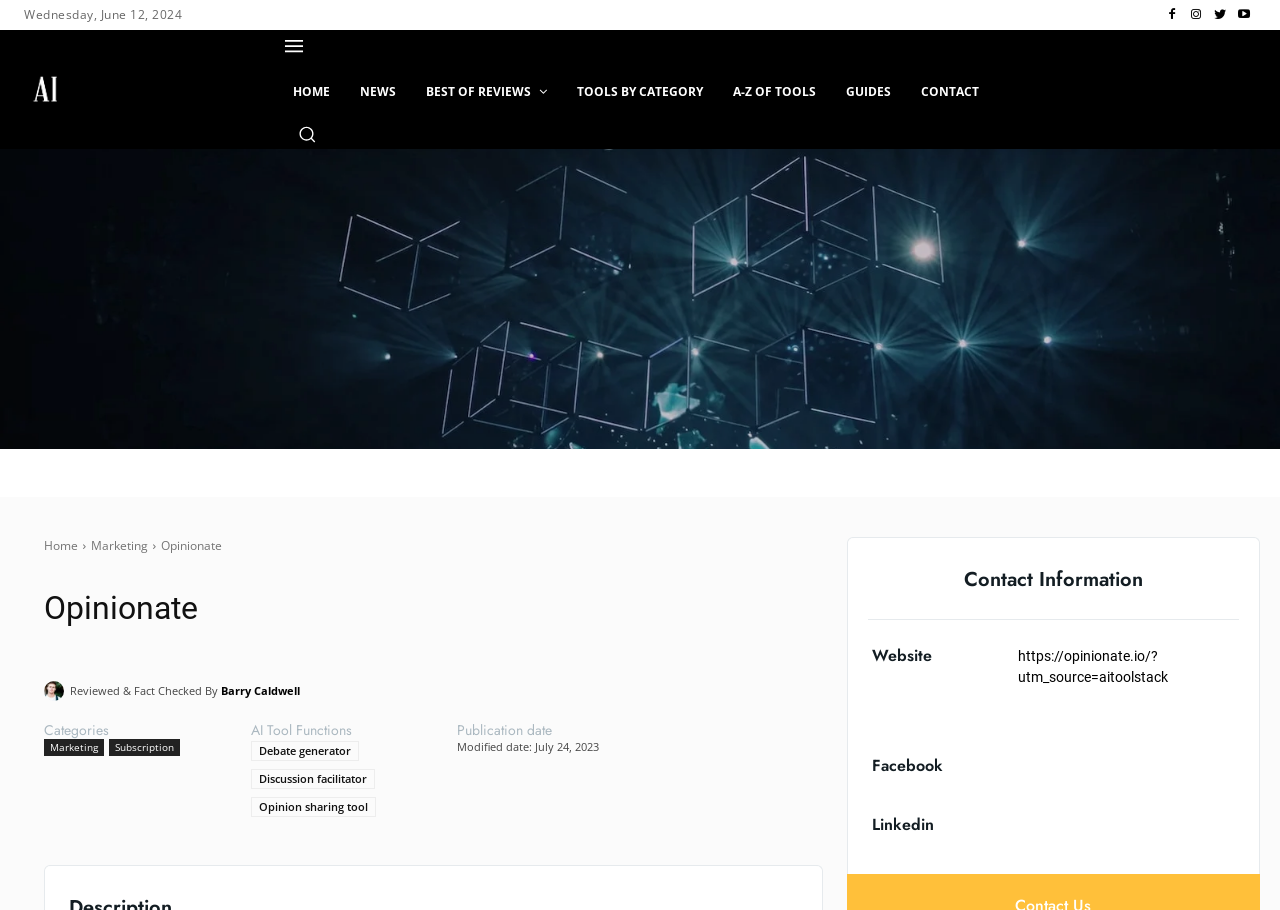Please determine the bounding box coordinates for the element that should be clicked to follow these instructions: "View the company's Facebook page".

None